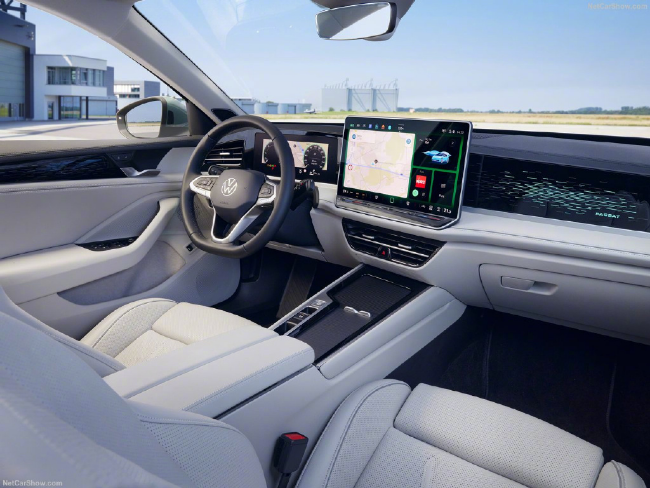What type of cluster is on the dashboard?
Based on the image, give a one-word or short phrase answer.

Digital instrument